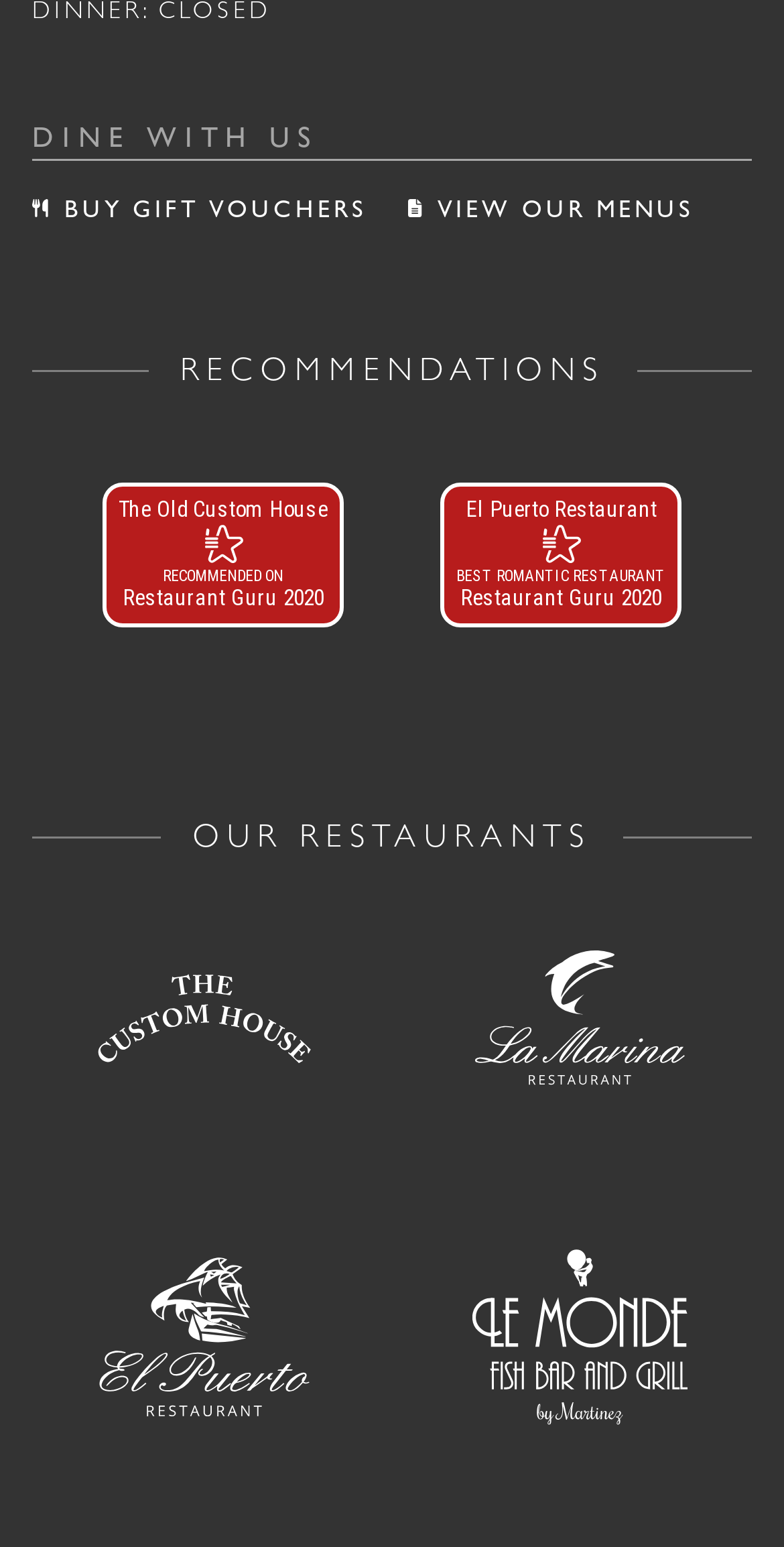From the element description Restaurant Guru 2020, predict the bounding box coordinates of the UI element. The coordinates must be specified in the format (top-left x, top-left y, bottom-right x, bottom-right y) and should be within the 0 to 1 range.

[0.156, 0.378, 0.413, 0.395]